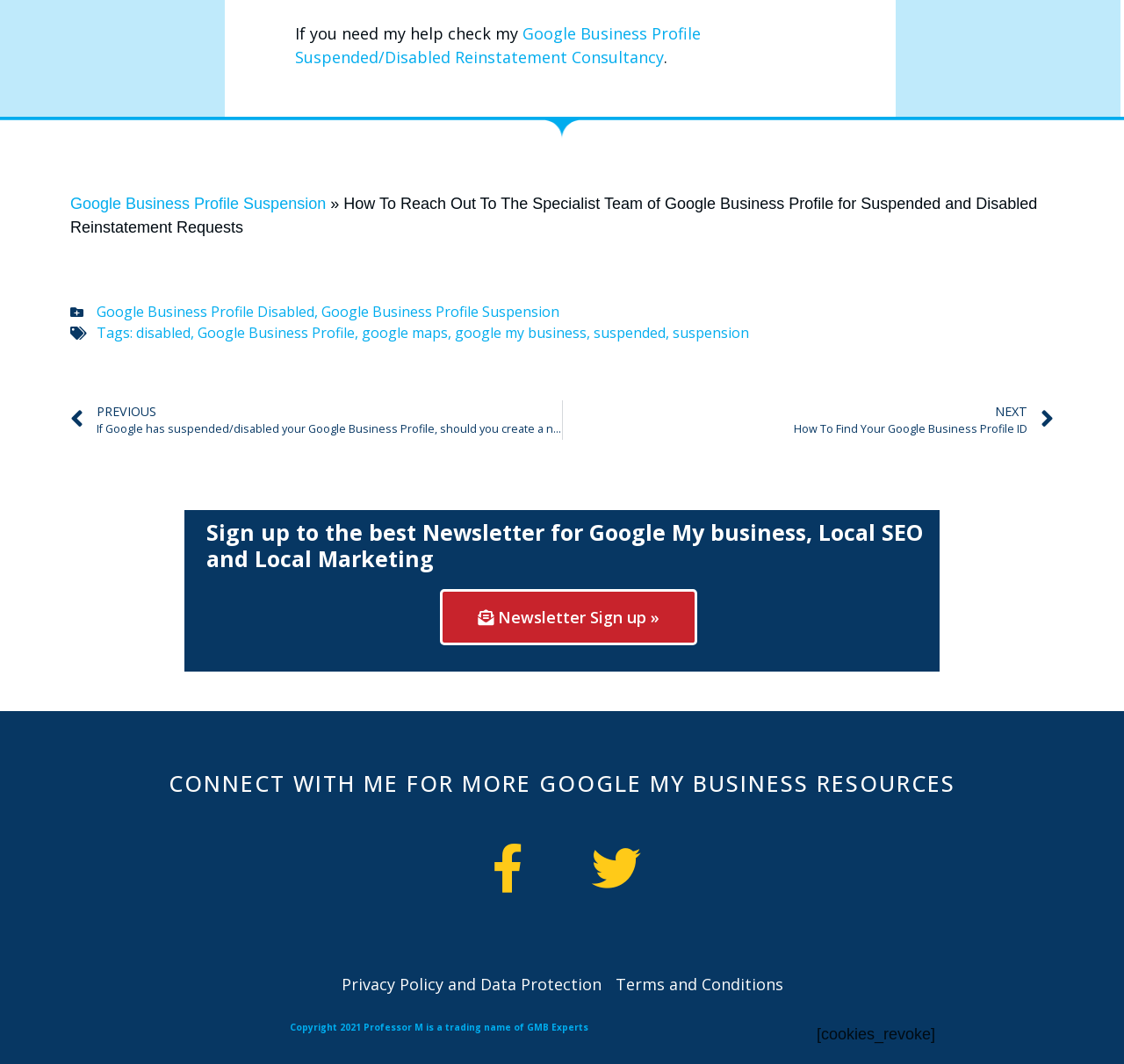Please provide a one-word or phrase answer to the question: 
What is the copyright information of the webpage?

Copyright 2021 Professor M